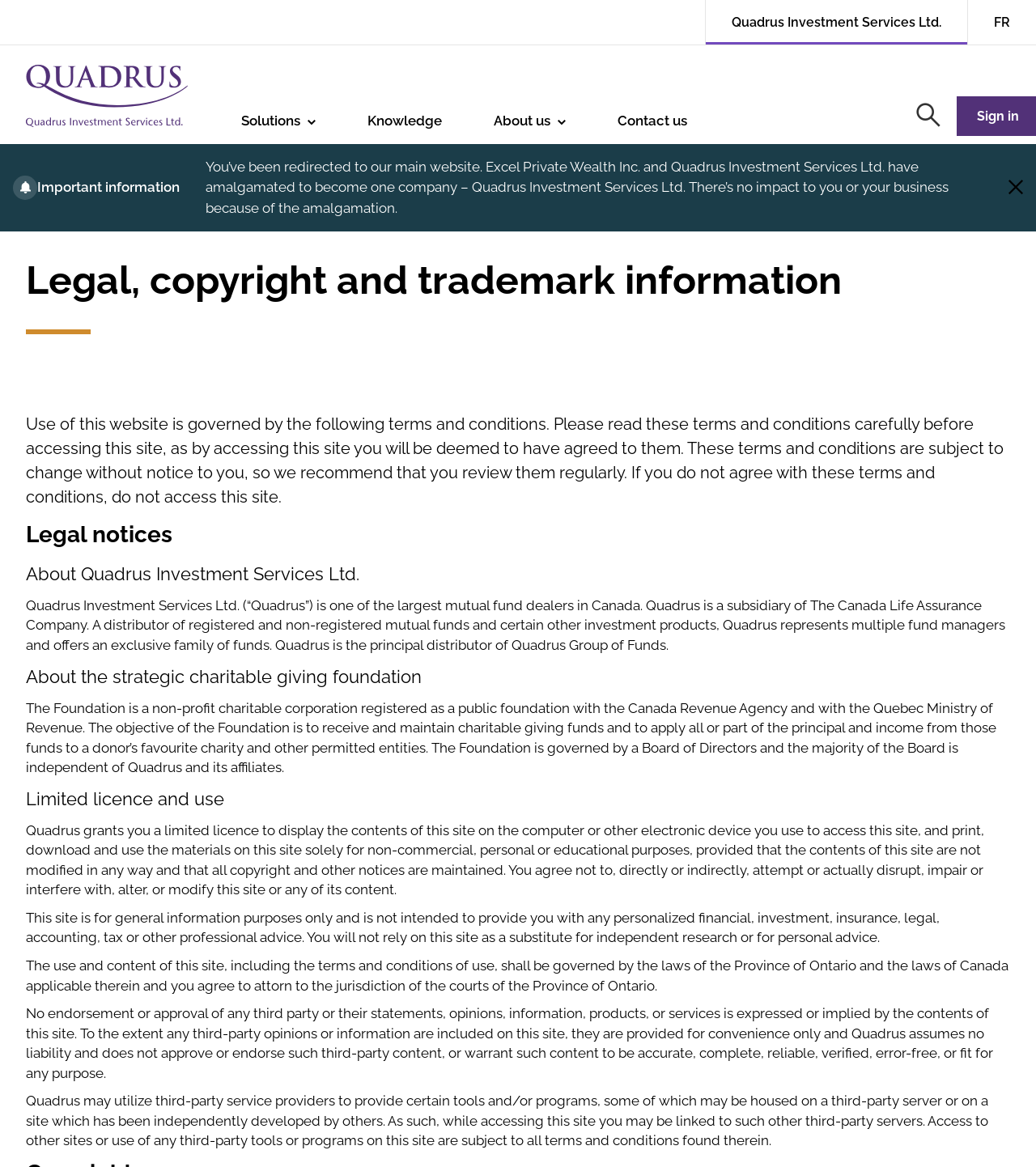Please predict the bounding box coordinates of the element's region where a click is necessary to complete the following instruction: "Click the 'Solutions' button". The coordinates should be represented by four float numbers between 0 and 1, i.e., [left, top, right, bottom].

[0.233, 0.088, 0.305, 0.123]